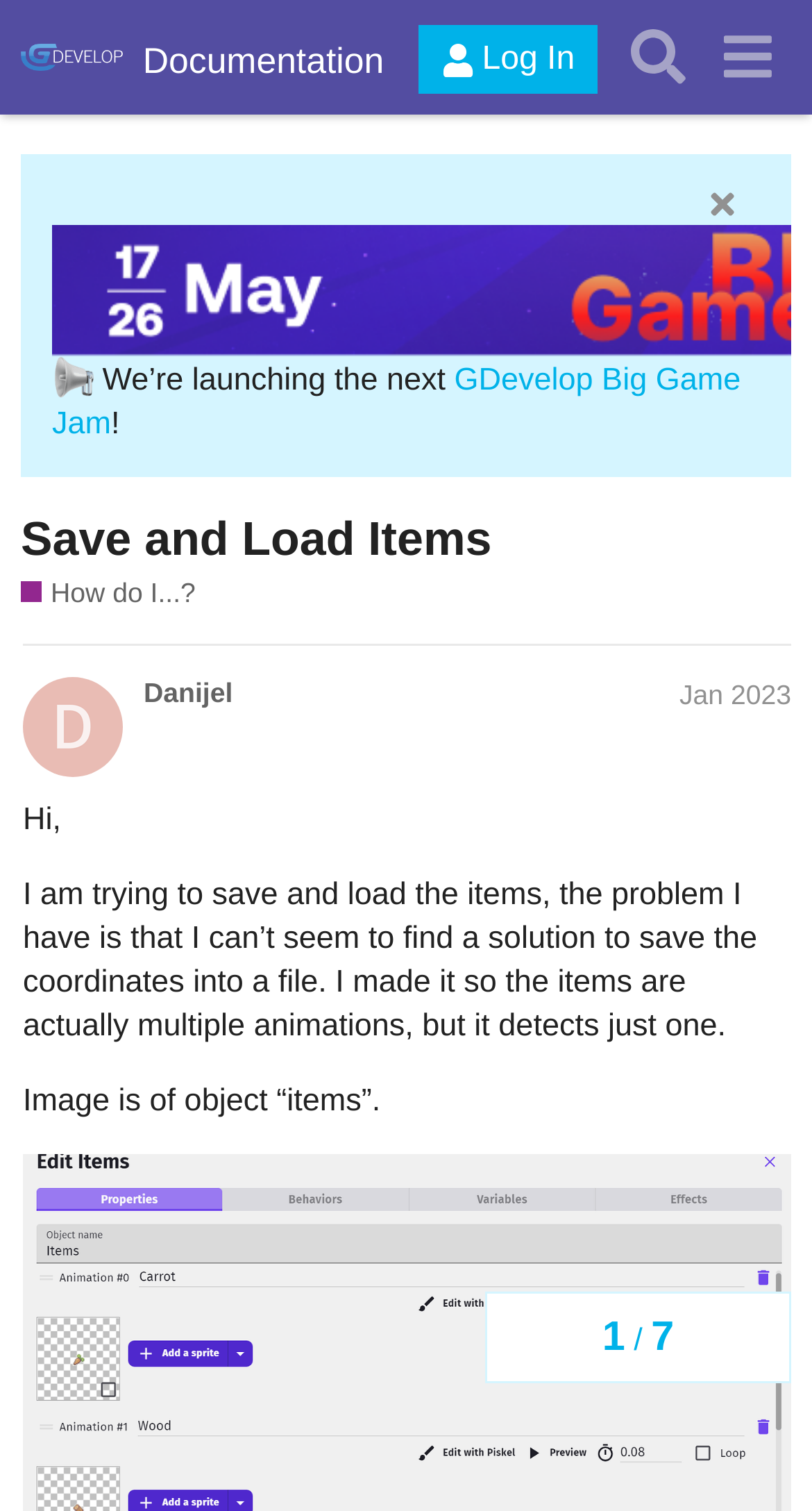Pinpoint the bounding box coordinates of the clickable element to carry out the following instruction: "Read the 'Save and Load Items' topic."

[0.026, 0.336, 0.974, 0.375]